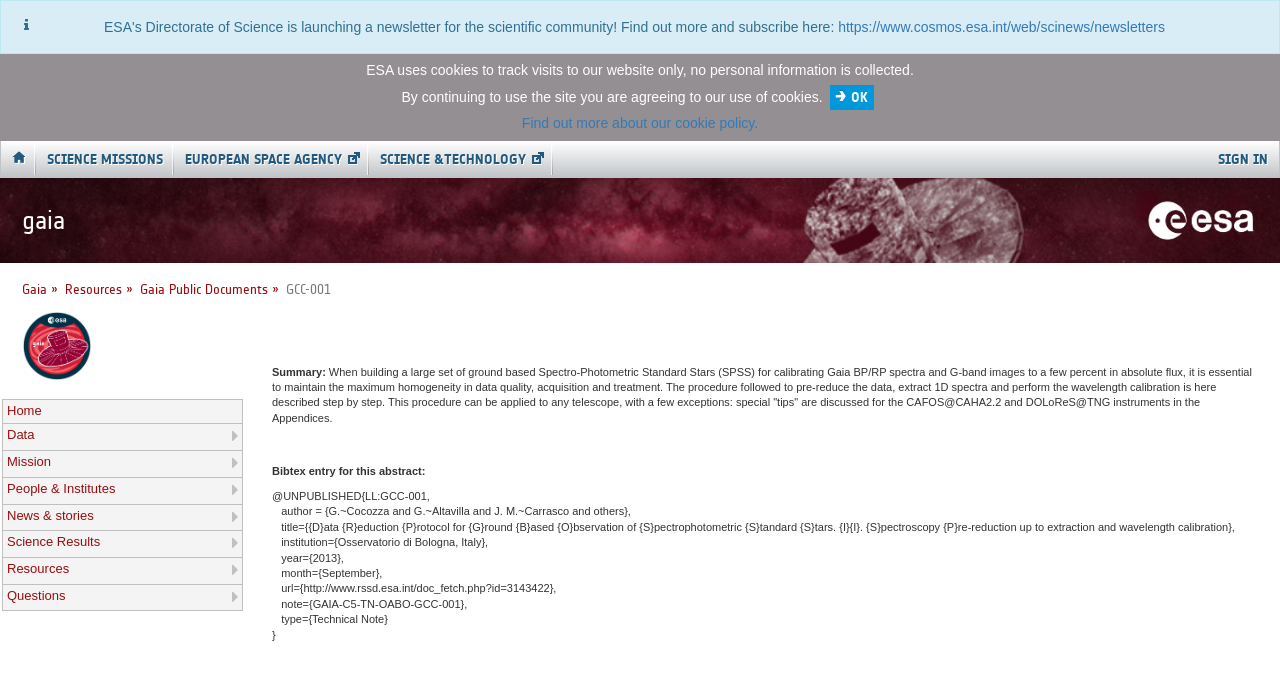Based on the element description "Sign in", predict the bounding box coordinates of the UI element.

[0.943, 0.201, 0.999, 0.251]